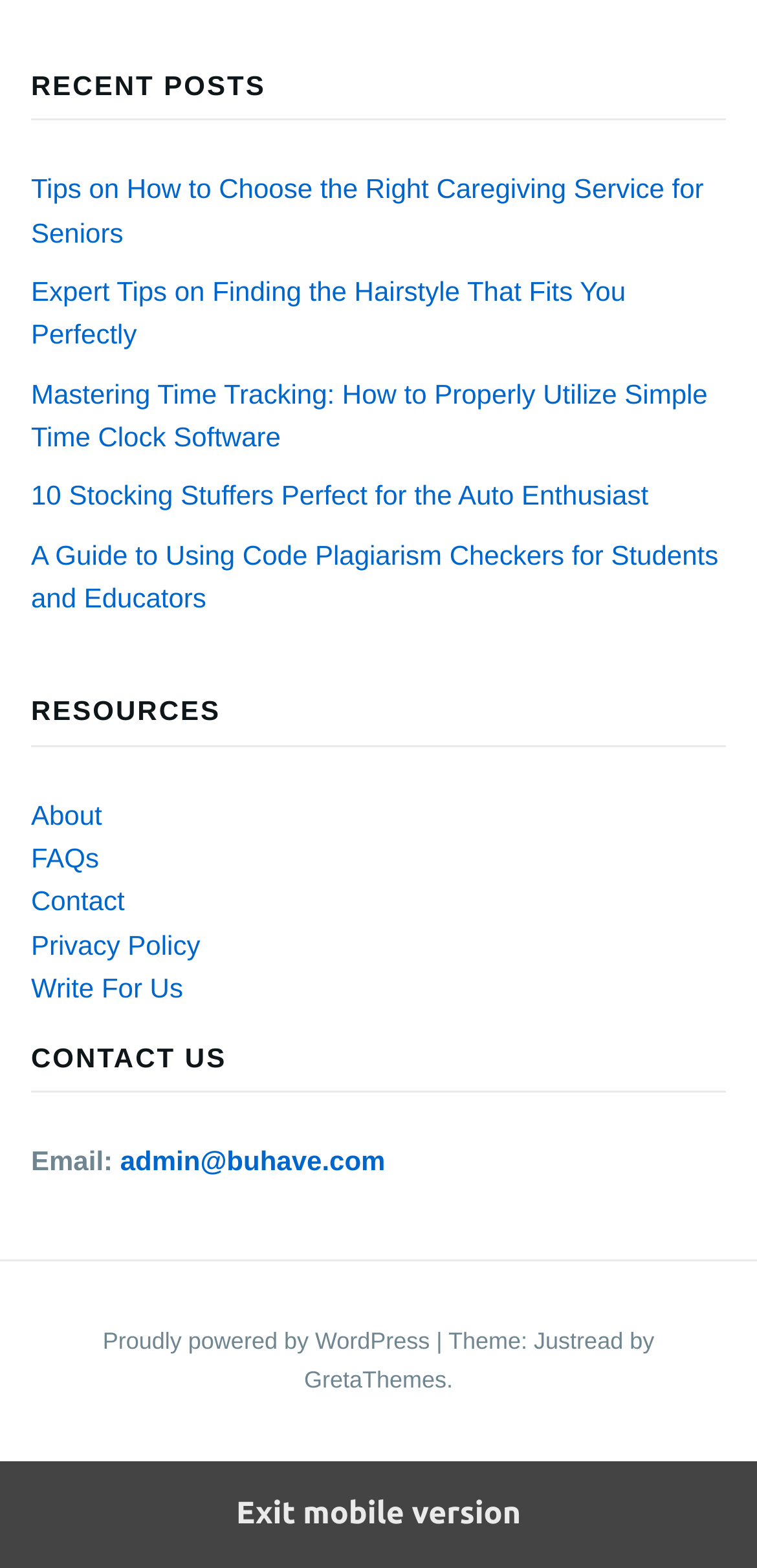Find and provide the bounding box coordinates for the UI element described here: "parent_node: WEBSITE name="url"". The coordinates should be given as four float numbers between 0 and 1: [left, top, right, bottom].

None